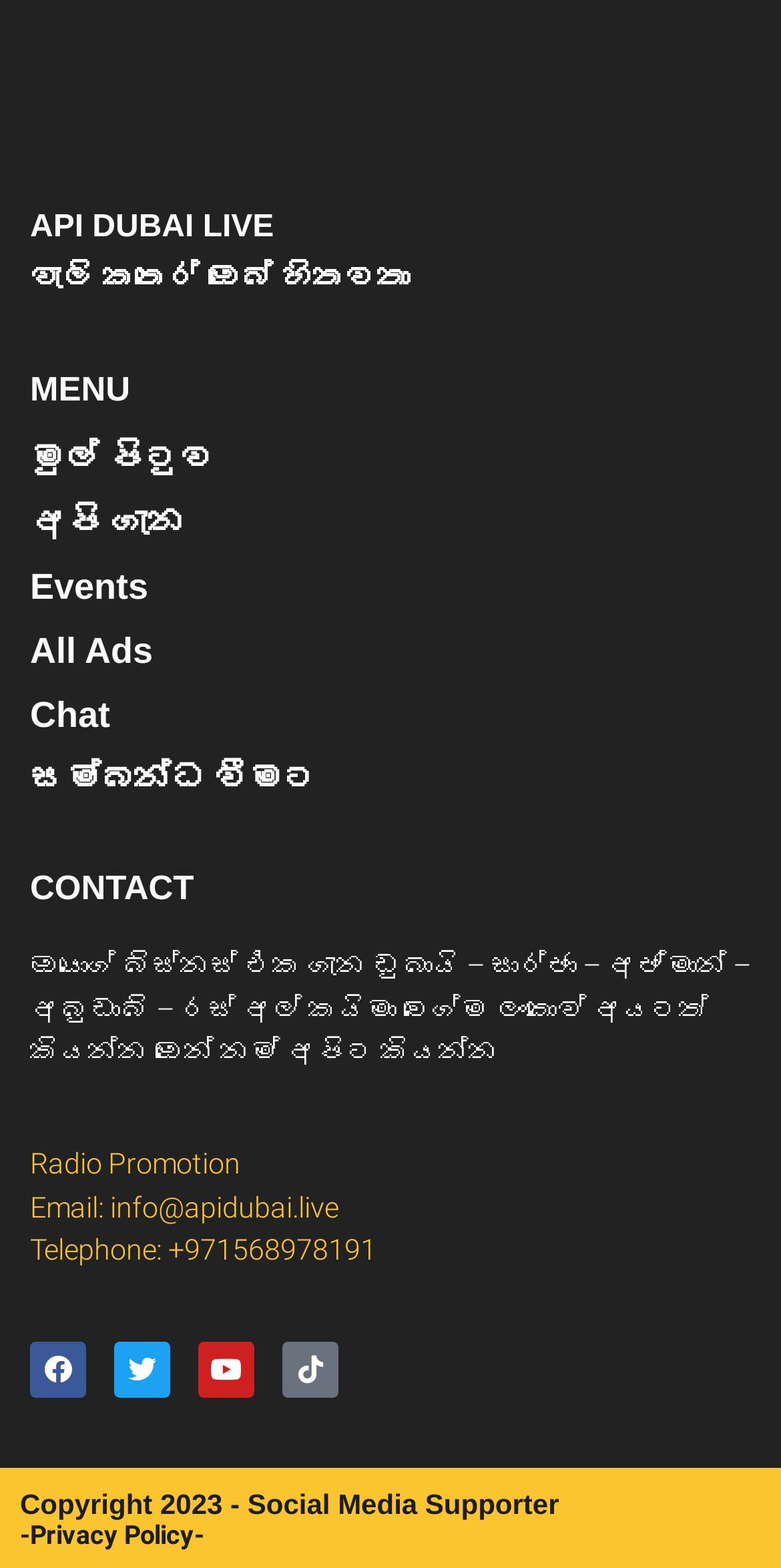Please indicate the bounding box coordinates for the clickable area to complete the following task: "Click the 'සම්බන්ධ වීමට' link". The coordinates should be specified as four float numbers between 0 and 1, i.e., [left, top, right, bottom].

[0.038, 0.476, 1.0, 0.517]